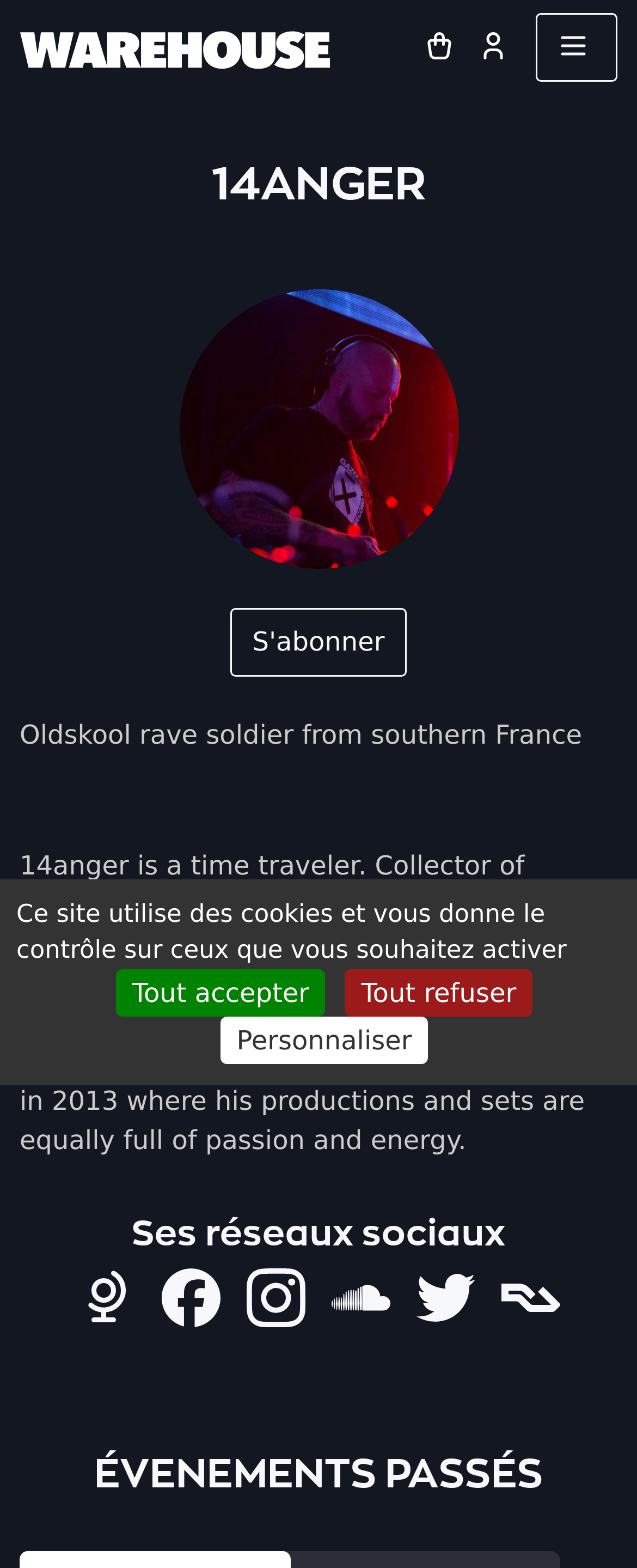Please determine the bounding box coordinates for the UI element described here. Use the format (top-left x, top-left y, bottom-right x, bottom-right y) with values bounded between 0 and 1: Tout accepter

[0.182, 0.618, 0.511, 0.648]